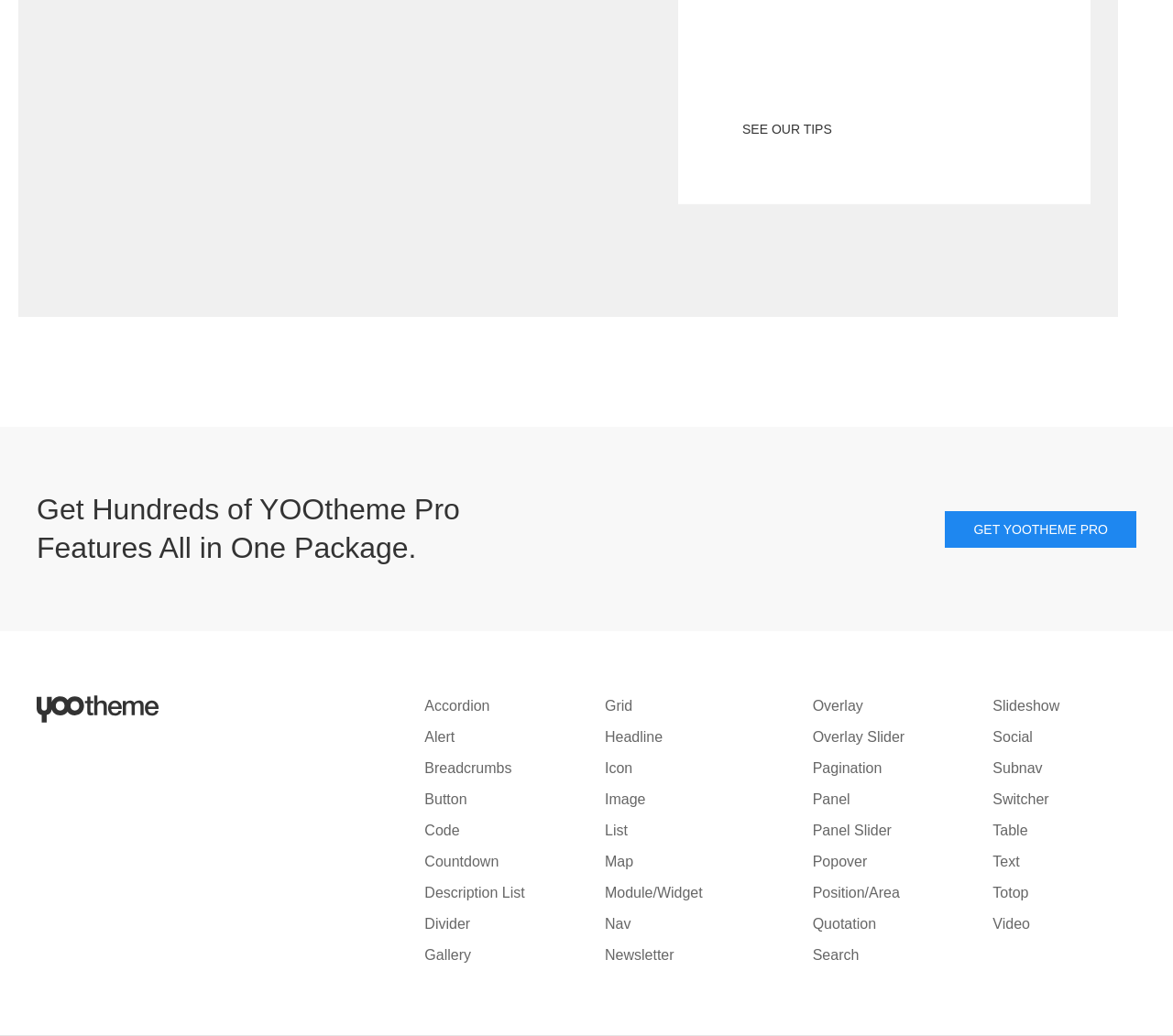Please find the bounding box coordinates of the section that needs to be clicked to achieve this instruction: "Learn about Alert".

[0.362, 0.704, 0.388, 0.719]